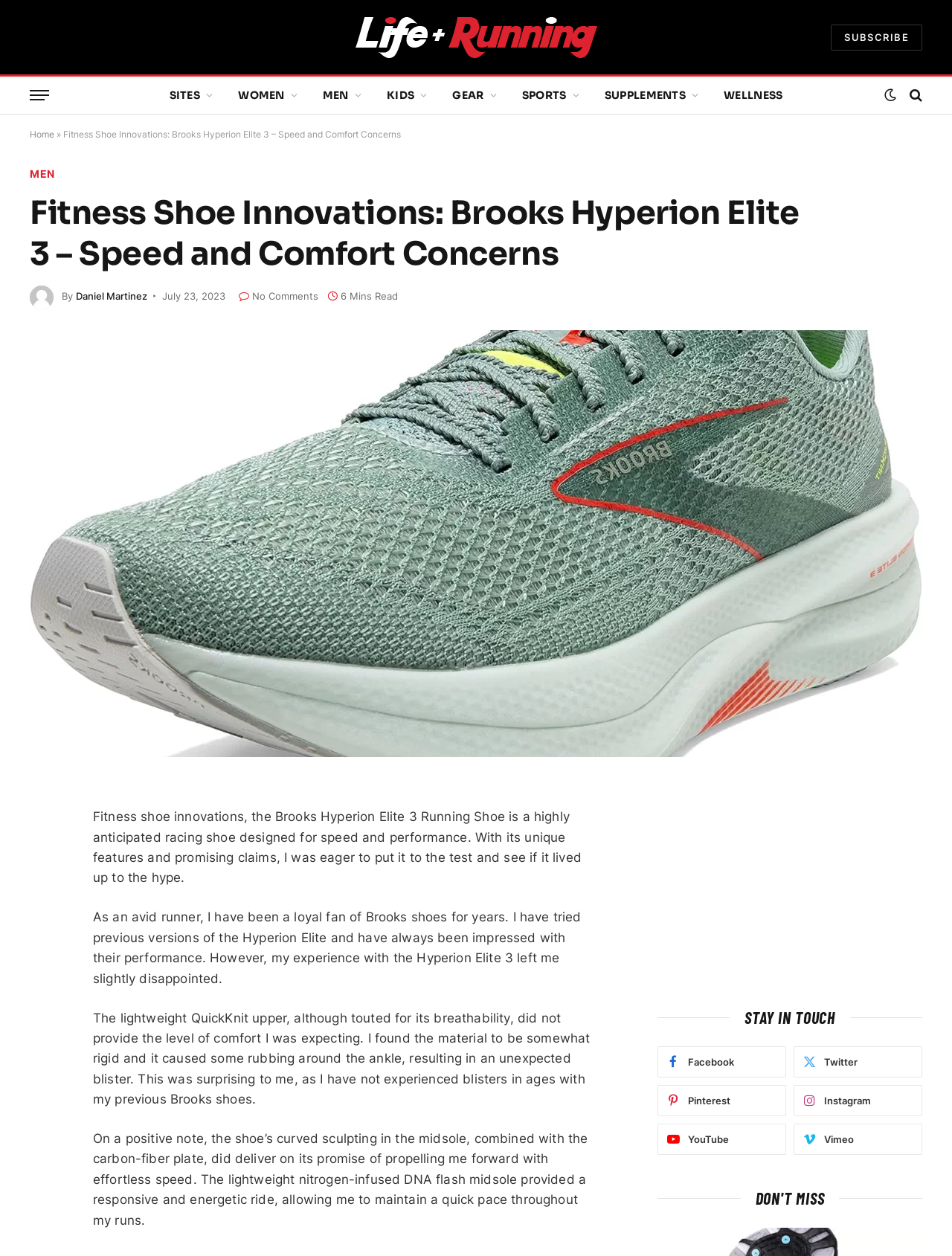Can you specify the bounding box coordinates for the region that should be clicked to fulfill this instruction: "Visit the 'MEN' section".

[0.031, 0.132, 0.058, 0.145]